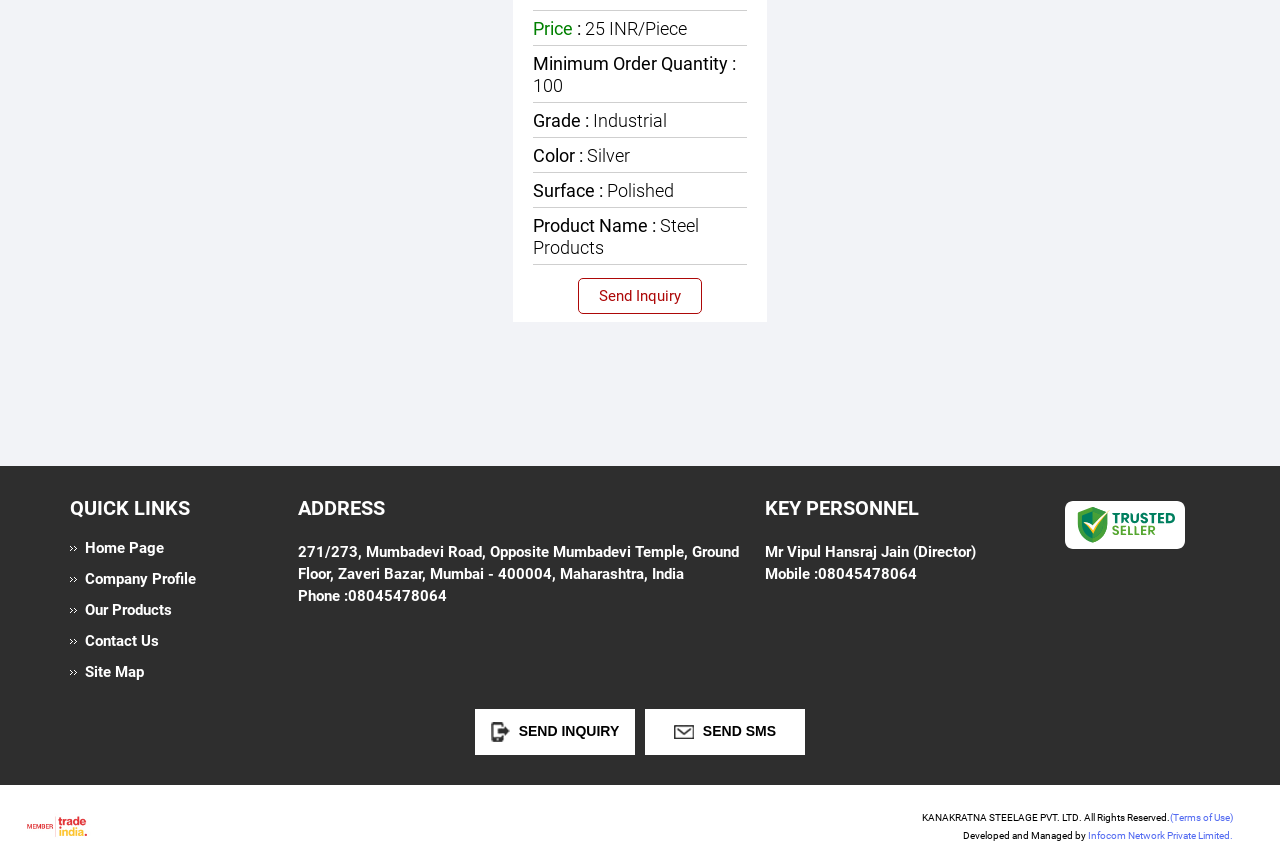Please locate the bounding box coordinates of the element's region that needs to be clicked to follow the instruction: "Click Send Inquiry". The bounding box coordinates should be provided as four float numbers between 0 and 1, i.e., [left, top, right, bottom].

[0.452, 0.322, 0.548, 0.363]